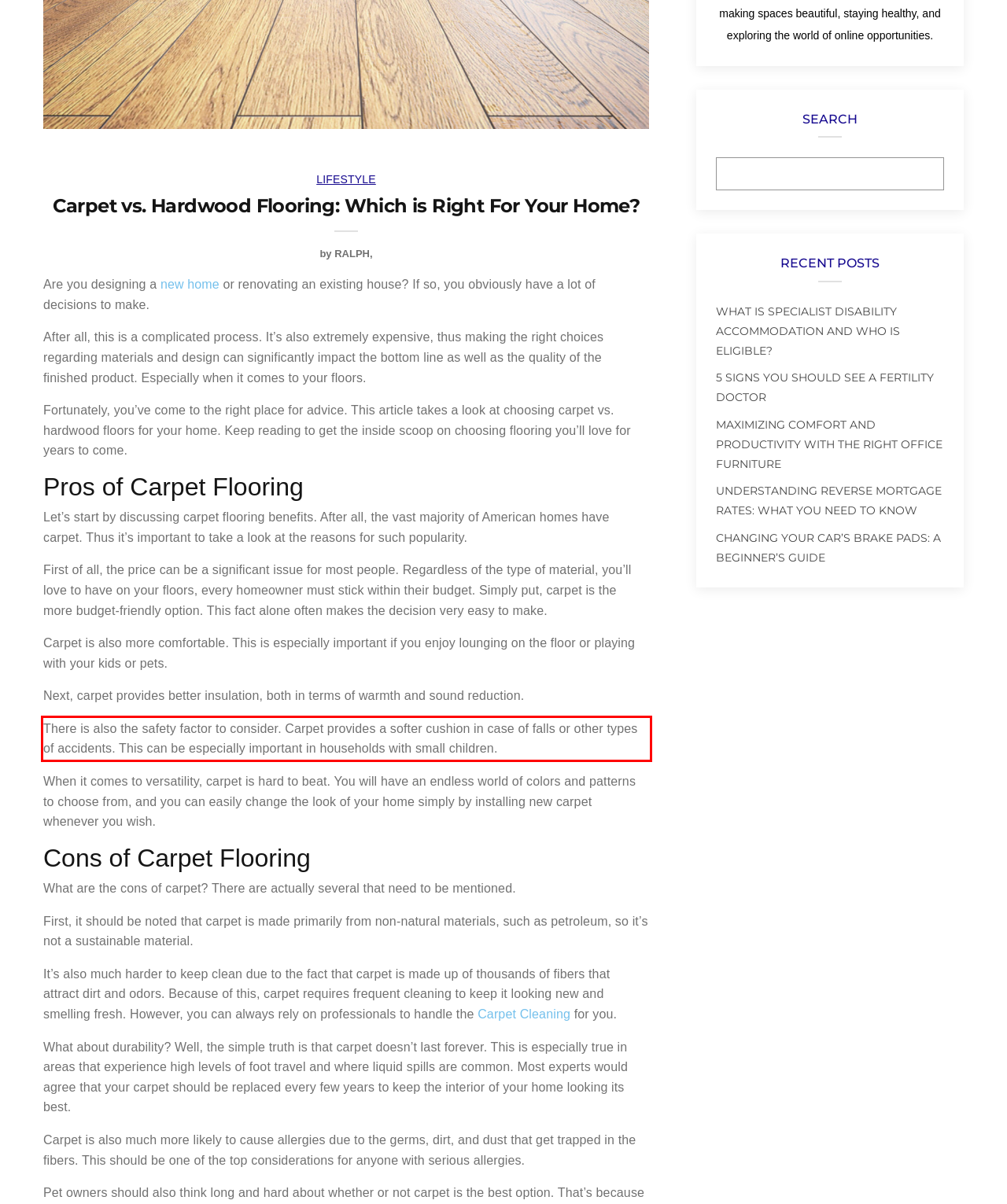With the provided screenshot of a webpage, locate the red bounding box and perform OCR to extract the text content inside it.

There is also the safety factor to consider. Carpet provides a softer cushion in case of falls or other types of accidents. This can be especially important in households with small children.